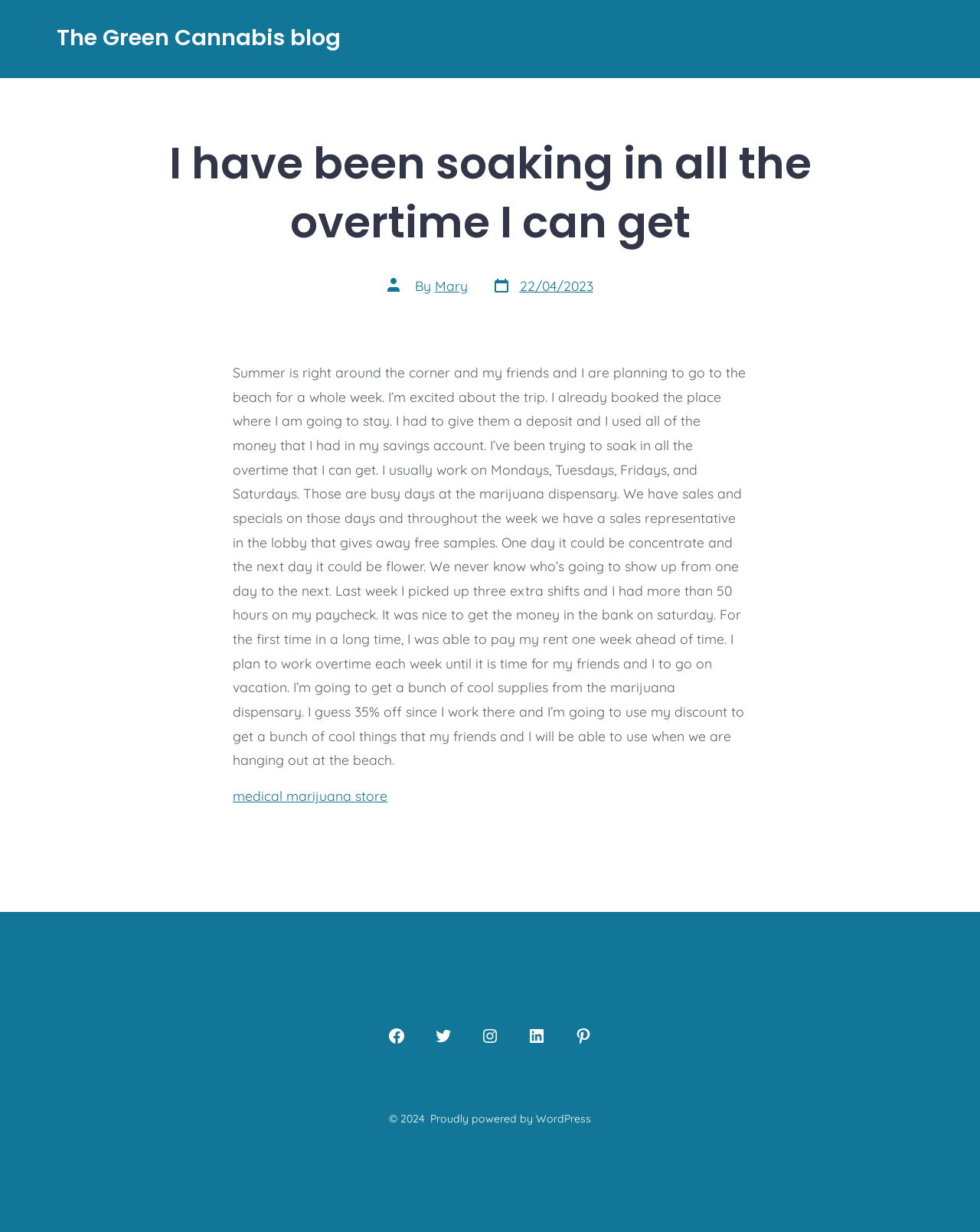Refer to the image and provide an in-depth answer to the question: 
What is the author planning to do with their friends?

The author mentions that summer is around the corner and they are planning to go to the beach for a whole week with their friends.